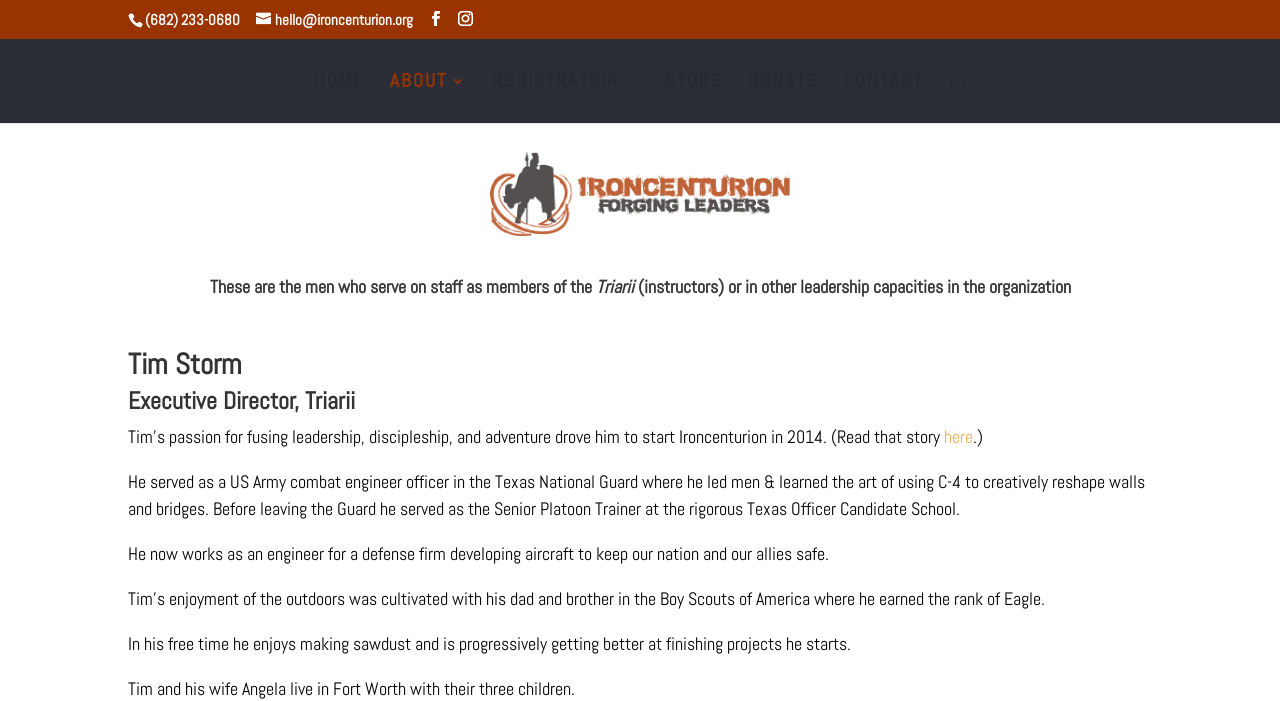Answer the following in one word or a short phrase: 
How many children do Tim and his wife Angela have?

three